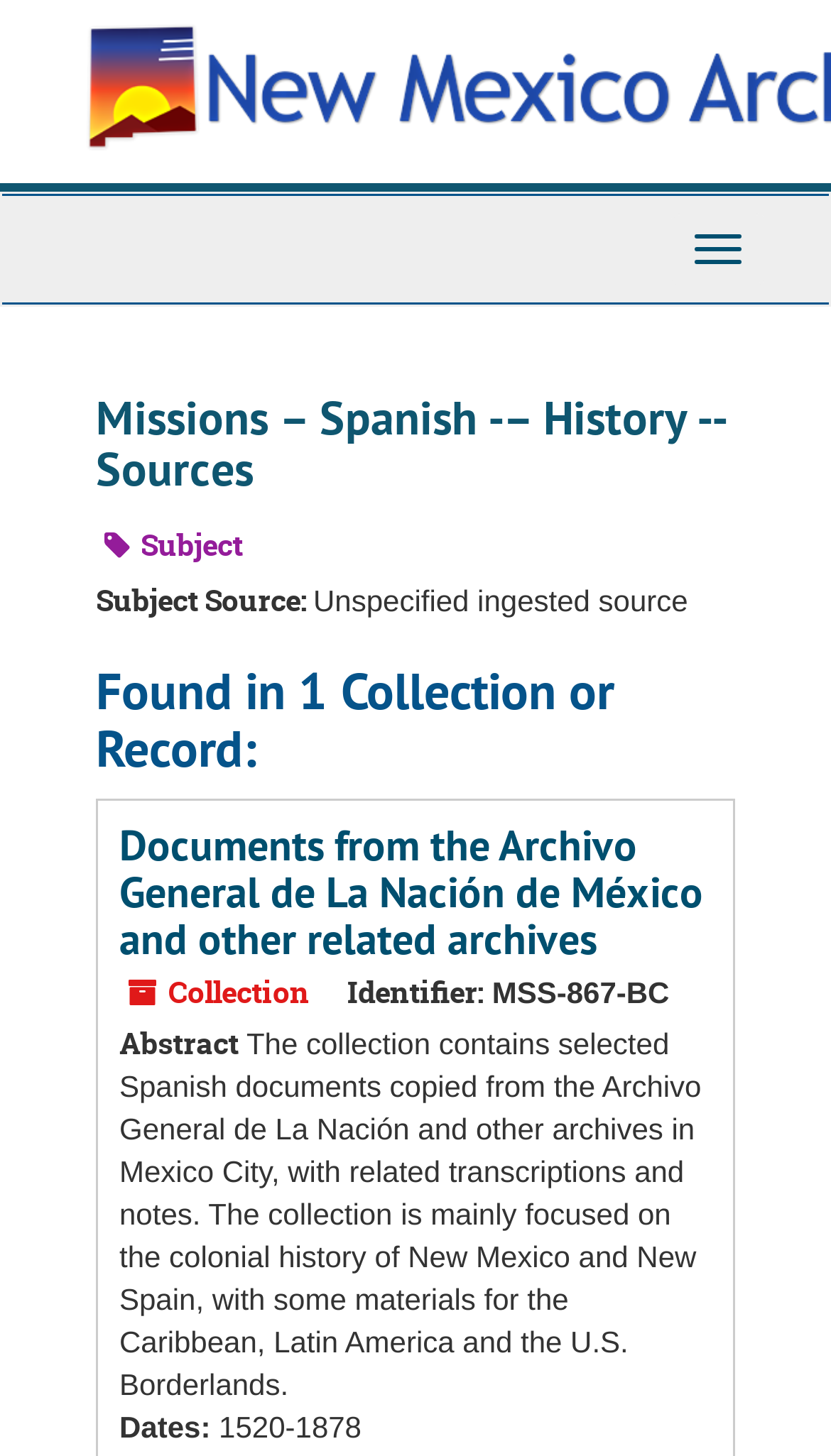Use the details in the image to answer the question thoroughly: 
What is the time period covered by the collection?

I found the answer by looking at the 'Dates' section, which indicates that the collection covers the time period from 1520 to 1878.